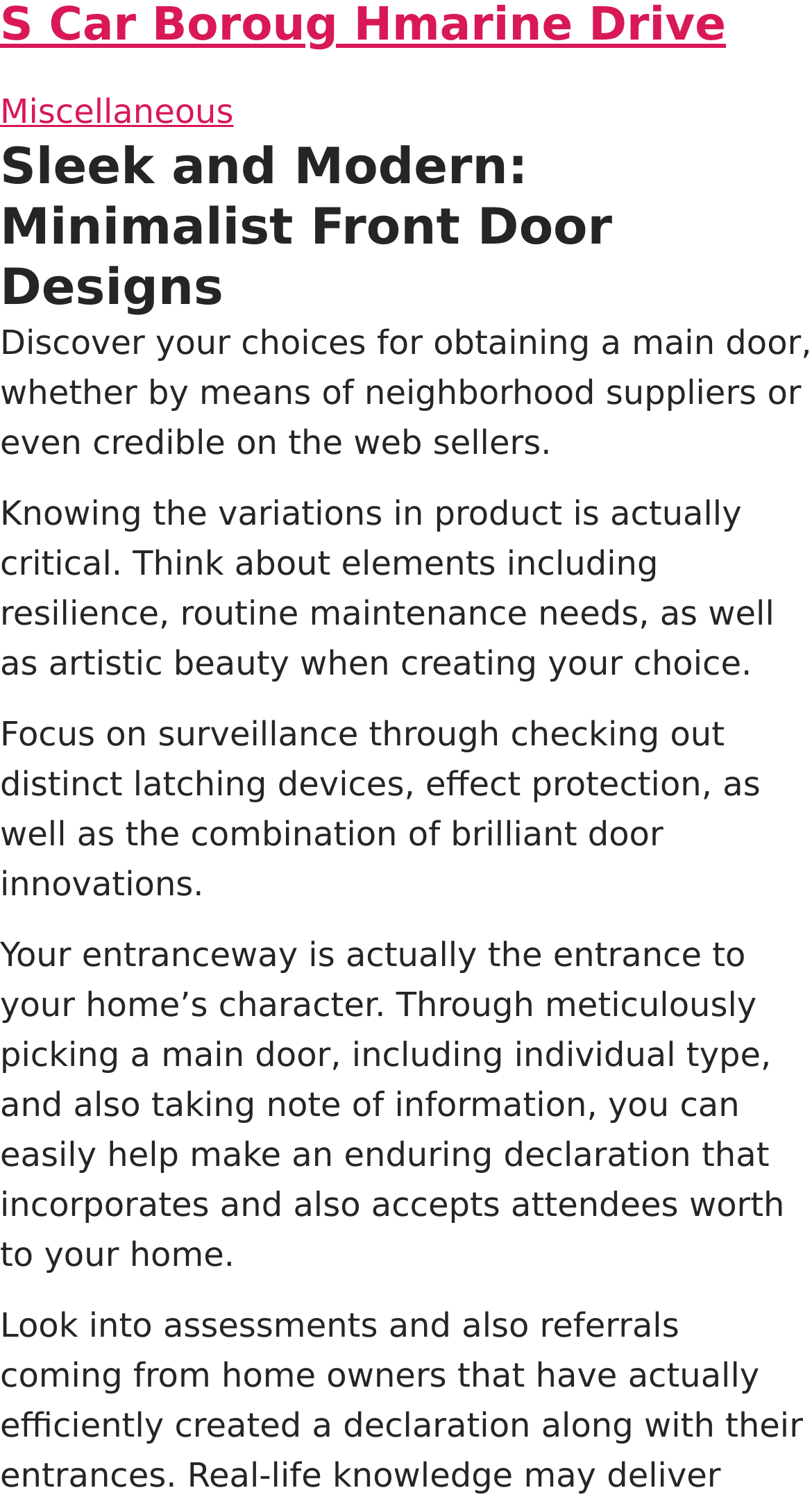Detail the various sections and features of the webpage.

The webpage is about minimalist front door designs, with a focus on S Car Boroug Hmarine Drive. At the top, there is a heading that reads "S Car Boroug Hmarine Drive", which is also a link. Below this heading, there is a smaller link that says "Miscellaneous". 

To the right of the "Miscellaneous" link, there is a header that spans the width of the page, containing the title "Sleek and Modern: Minimalist Front Door Designs". 

Below the title, there are four paragraphs of text. The first paragraph discusses the importance of considering local suppliers and online sellers when choosing a front door. The second paragraph highlights the key factors to consider when selecting a front door, including durability, maintenance needs, and aesthetic appeal. 

The third paragraph focuses on security features, such as latching devices, impact protection, and smart door technologies. The fourth and final paragraph emphasizes the significance of the front door in making a lasting impression on visitors and reflects the character of the home.